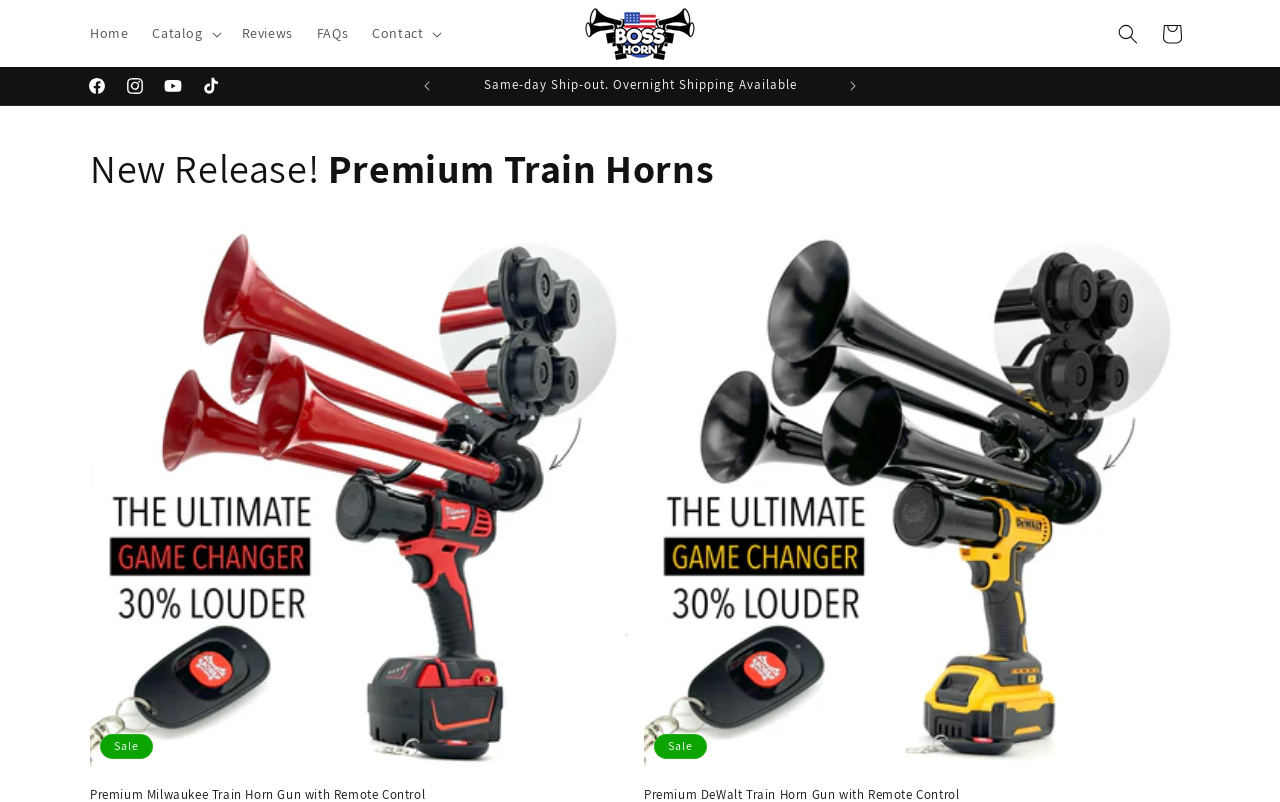Based on the provided description, "Instagram", find the bounding box of the corresponding UI element in the screenshot.

[0.091, 0.084, 0.12, 0.131]